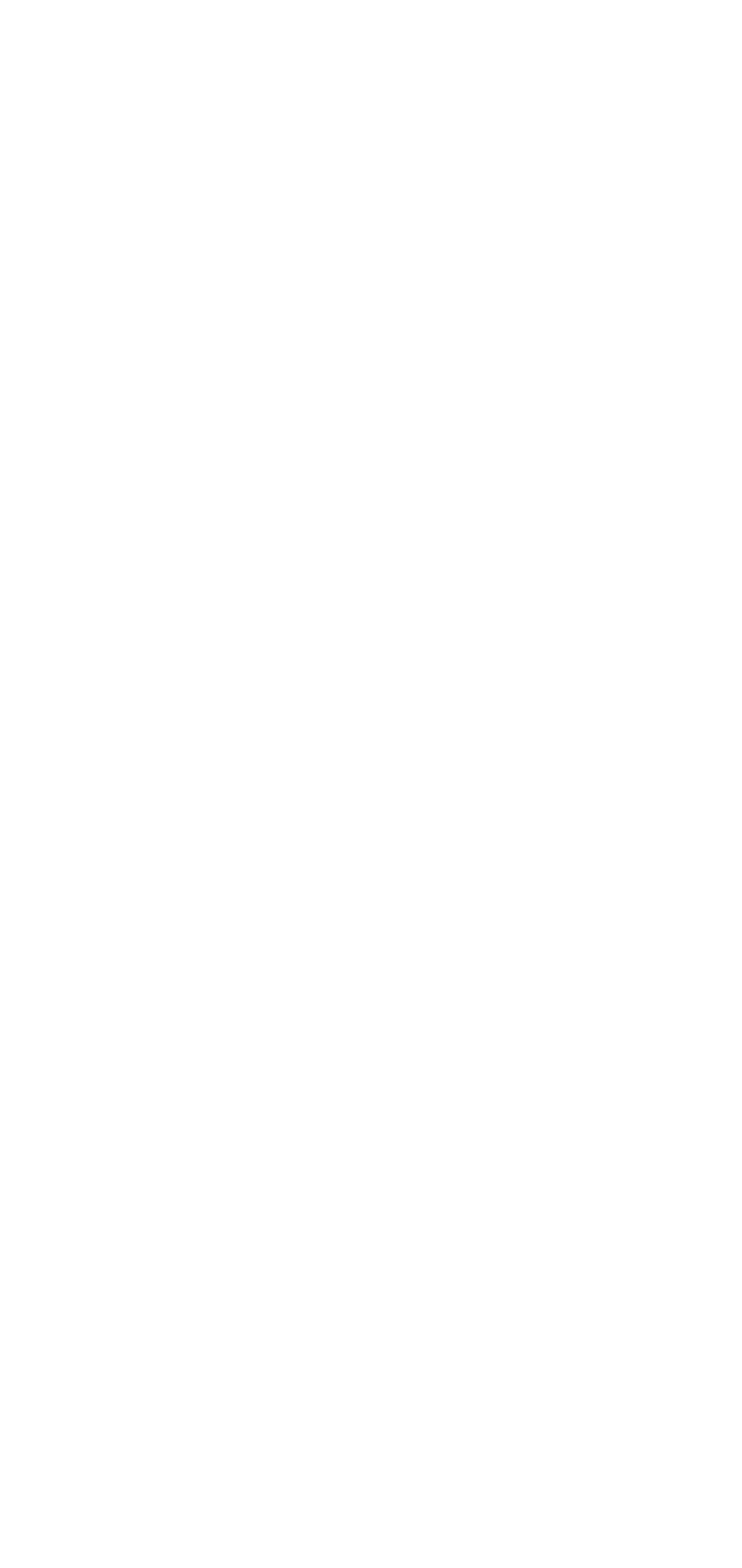Identify the bounding box coordinates of the area you need to click to perform the following instruction: "View shipping and returns policy".

[0.242, 0.437, 0.581, 0.46]